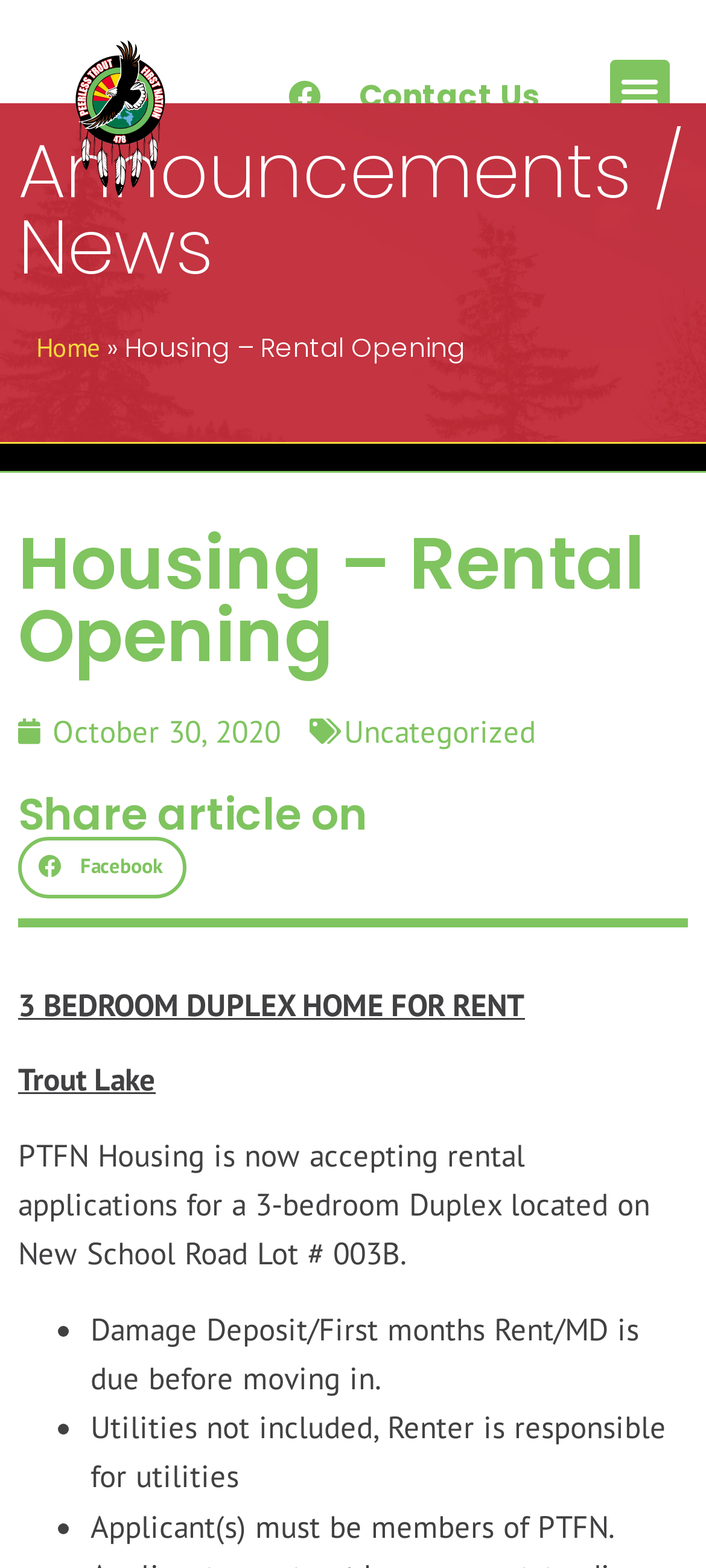Who is eligible to apply for the rental?
Give a single word or phrase answer based on the content of the image.

Members of PTFN